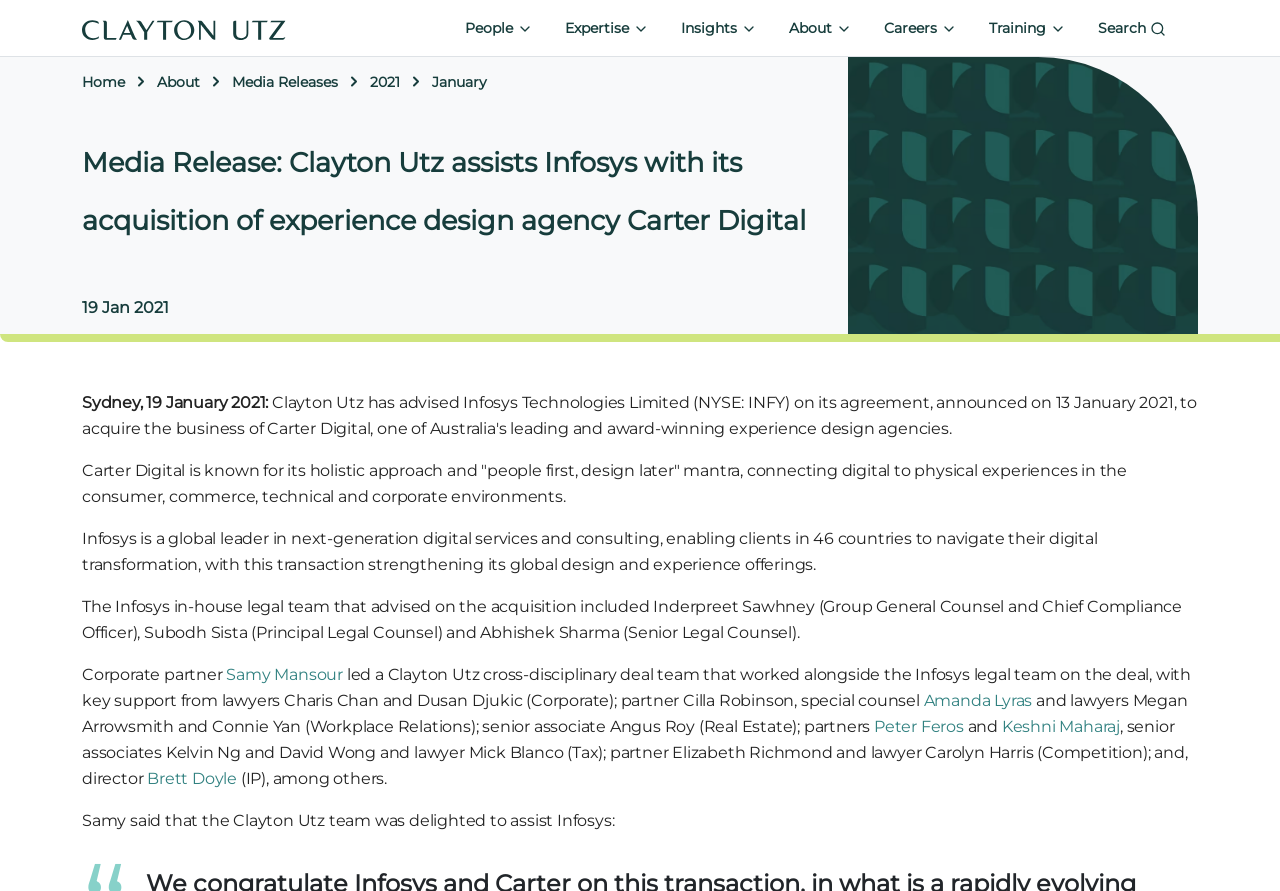How many countries does Infosys enable clients in?
Refer to the image and respond with a one-word or short-phrase answer.

46